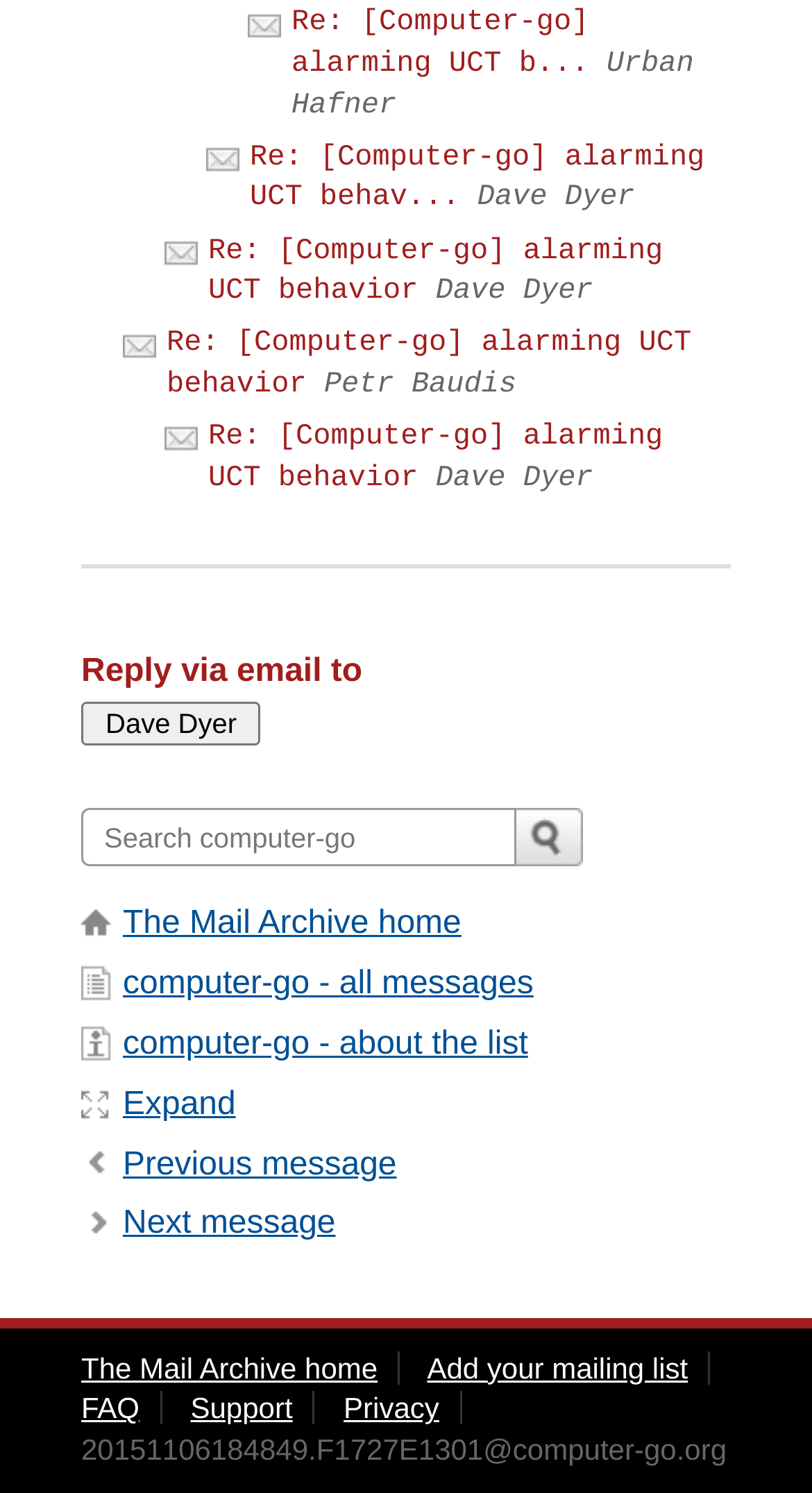Can you find the bounding box coordinates for the UI element given this description: "Re: [Computer-go] alarming UCT b..."? Provide the coordinates as four float numbers between 0 and 1: [left, top, right, bottom].

[0.359, 0.005, 0.725, 0.054]